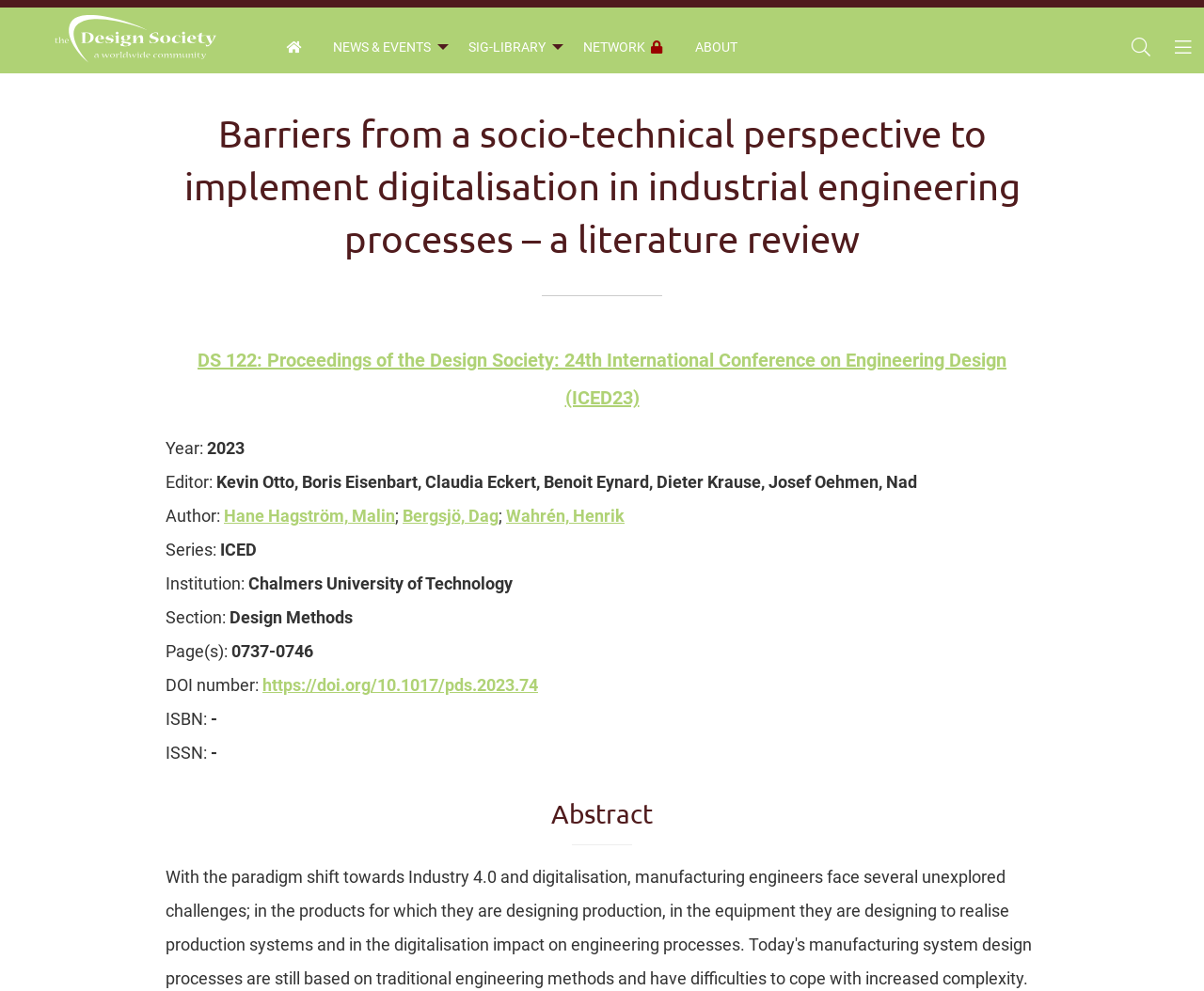Using the details in the image, give a detailed response to the question below:
What is the title of the article?

I found the title of the article by looking at the heading element with the text 'Barriers from a socio-technical perspective to implement digitalisation in industrial engineering processes – a literature review' which is located at the top of the webpage.